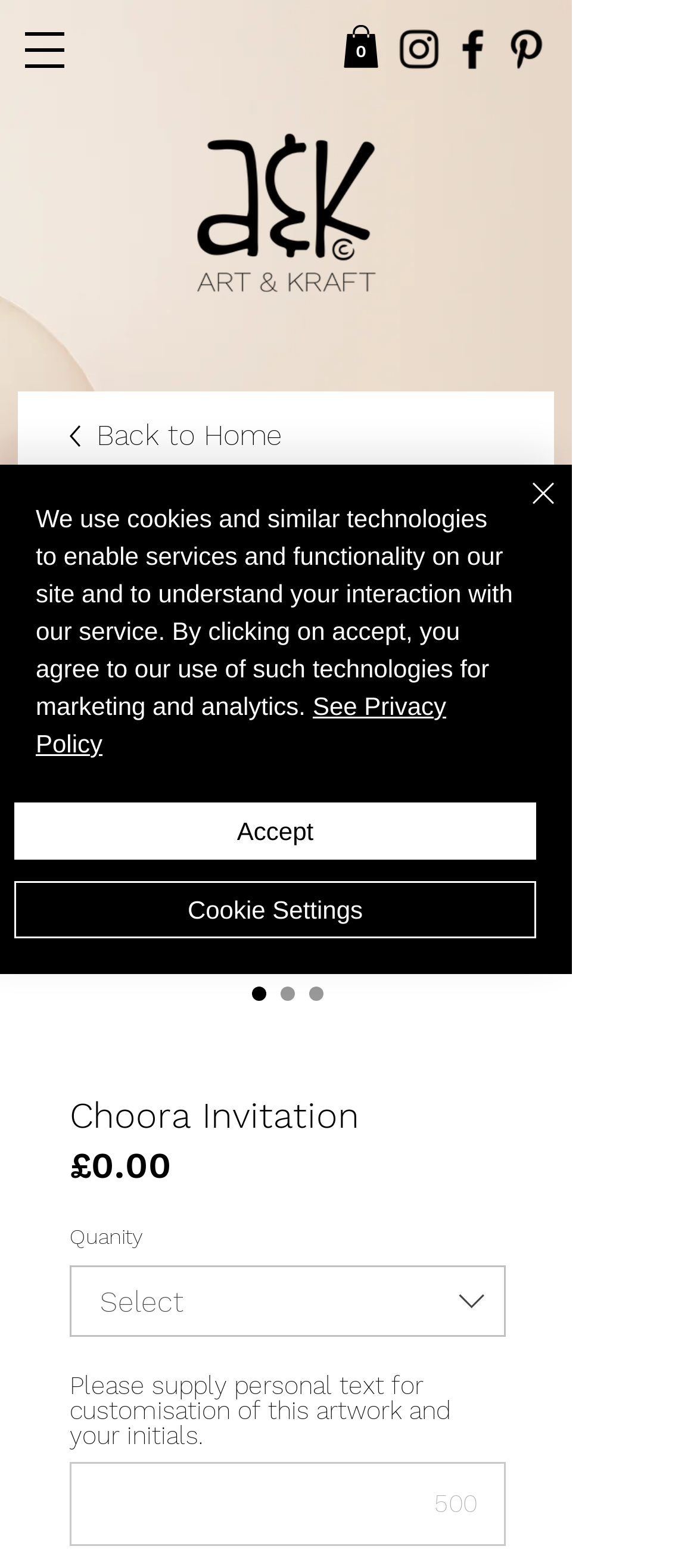Give a concise answer using only one word or phrase for this question:
What is the logo of A & K Art and Kraft?

A & K Copyright tagline logo black.png